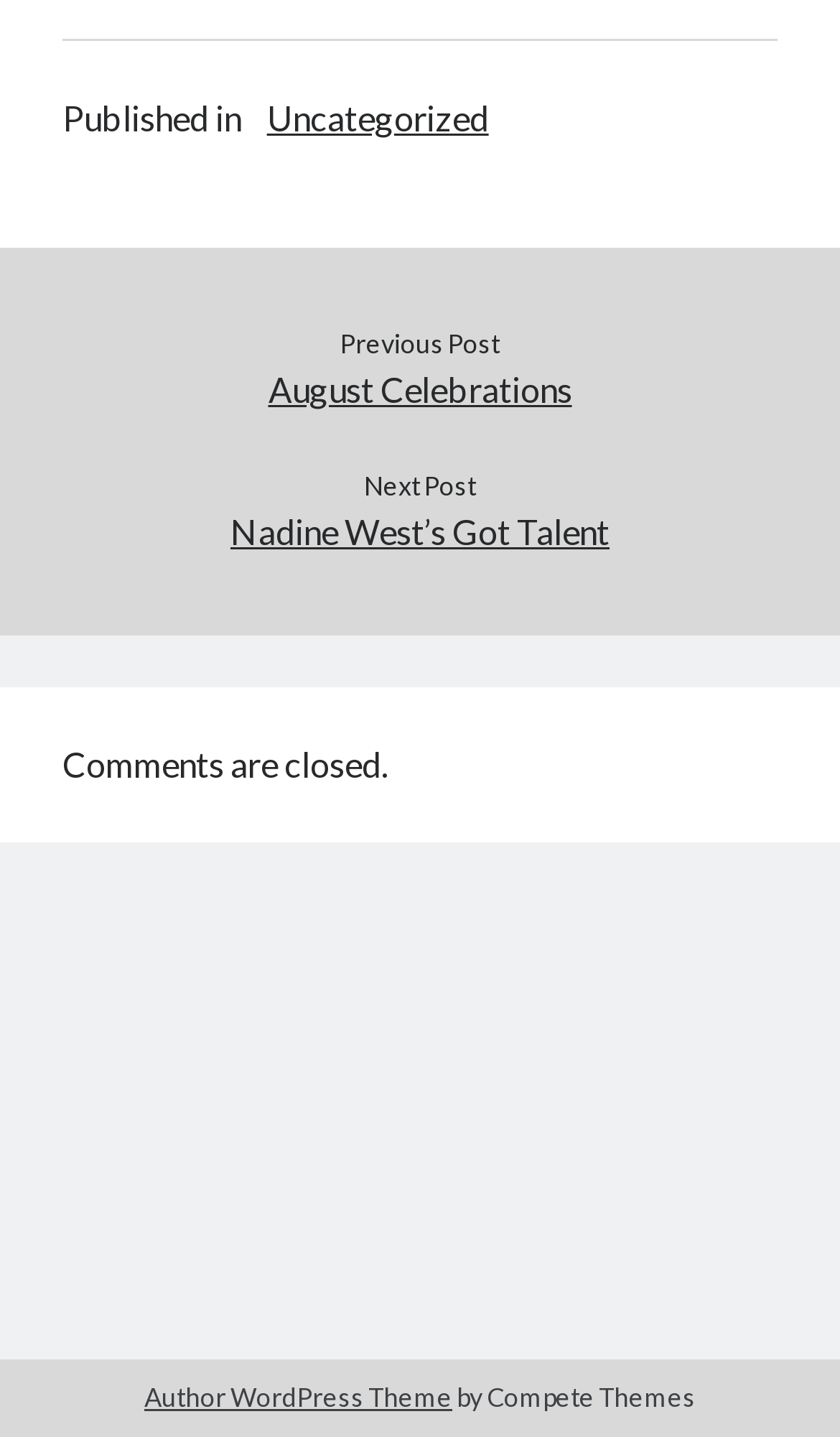Determine the bounding box coordinates of the clickable element to complete this instruction: "Read the post 'August Celebrations'". Provide the coordinates in the format of four float numbers between 0 and 1, [left, top, right, bottom].

[0.074, 0.253, 0.926, 0.289]